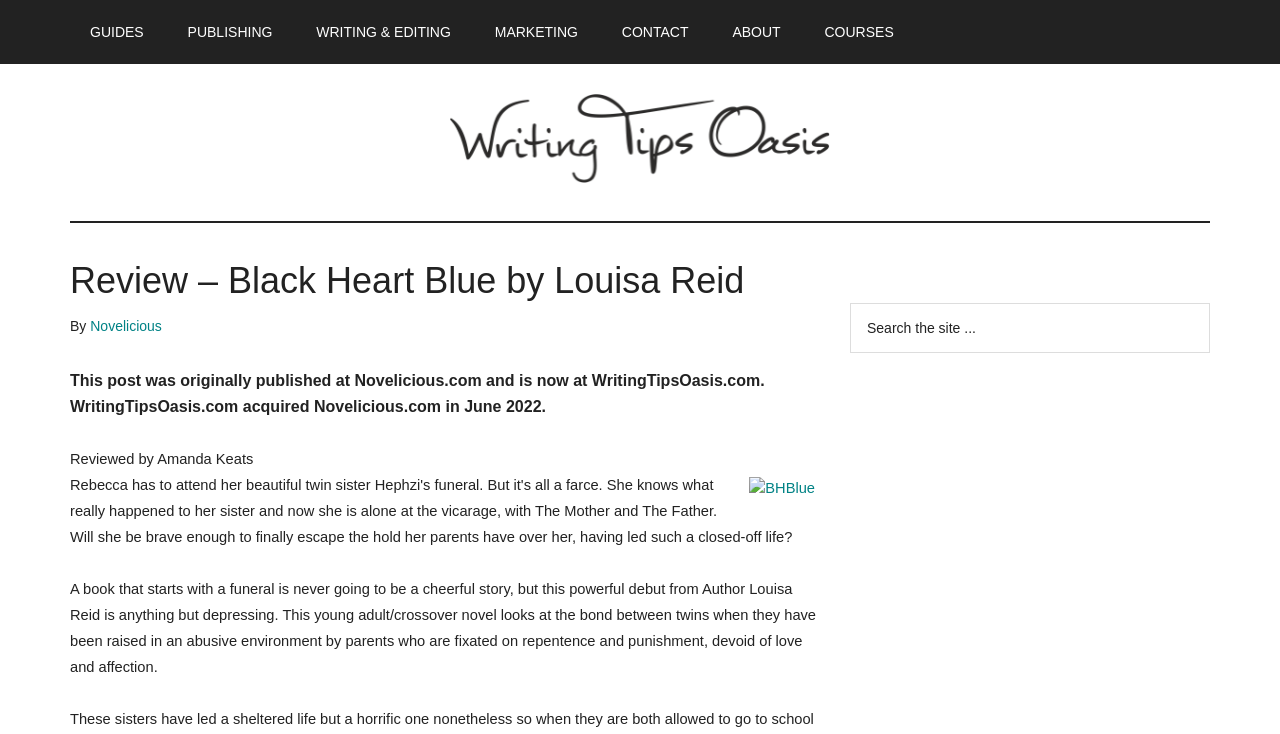Please find the bounding box coordinates of the element that needs to be clicked to perform the following instruction: "Click on the 'Novelicious' link". The bounding box coordinates should be four float numbers between 0 and 1, represented as [left, top, right, bottom].

[0.07, 0.434, 0.126, 0.455]